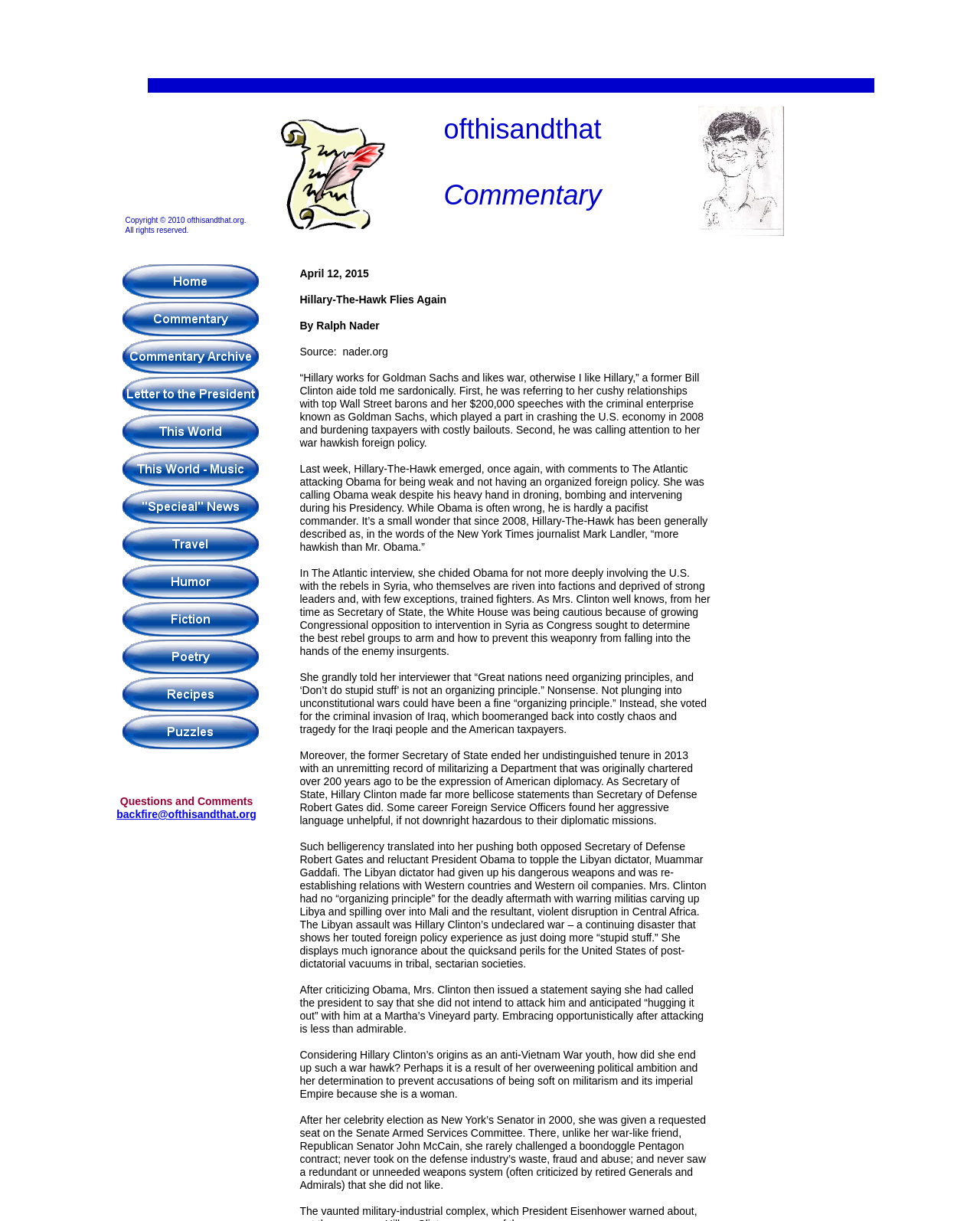Specify the bounding box coordinates of the element's region that should be clicked to achieve the following instruction: "Click the link in the Questions and Comments section". The bounding box coordinates consist of four float numbers between 0 and 1, in the format [left, top, right, bottom].

[0.119, 0.661, 0.261, 0.672]